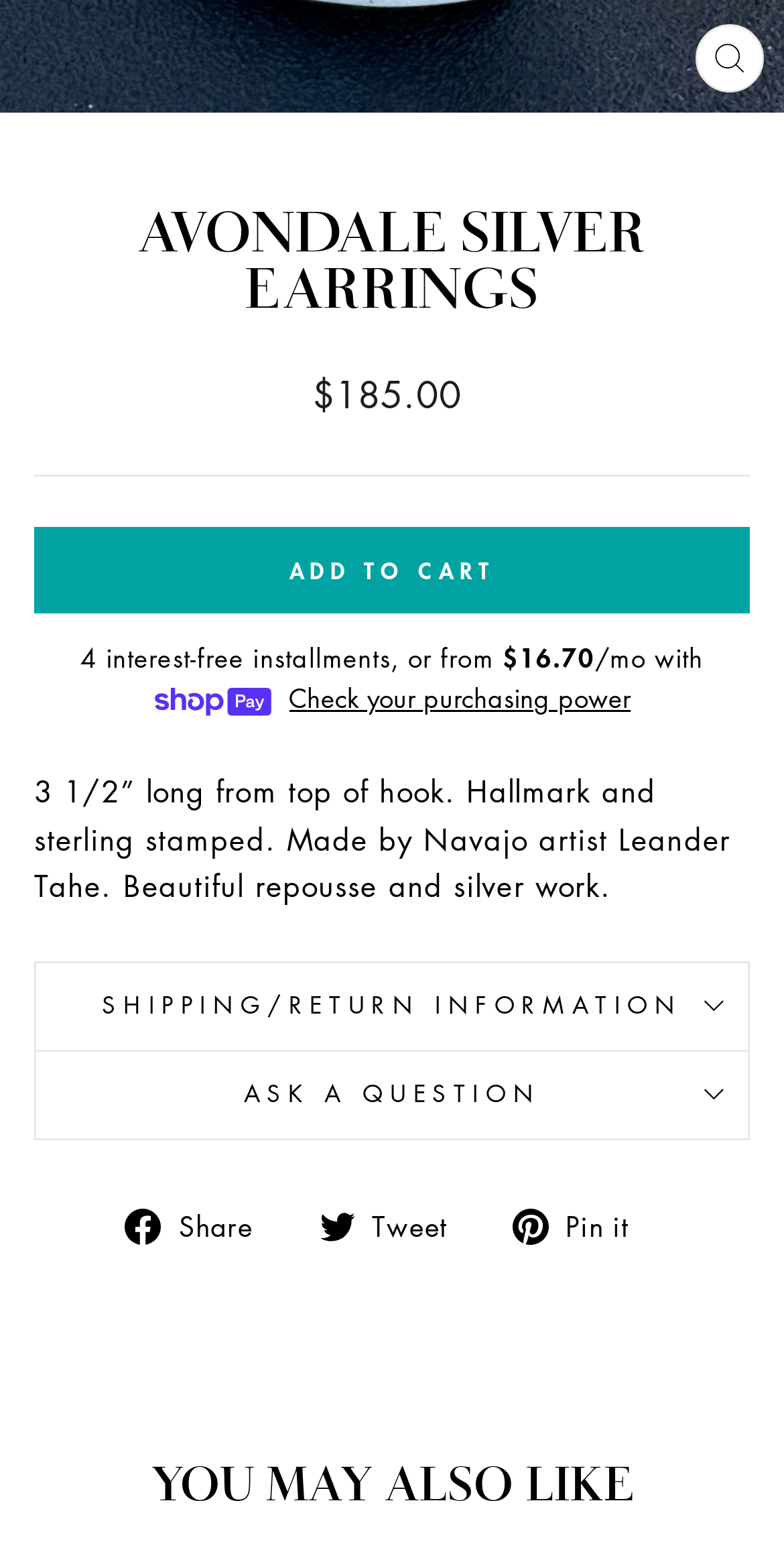Give a concise answer using only one word or phrase for this question:
What social media platforms can you share the product on?

Facebook, Twitter, Pinterest